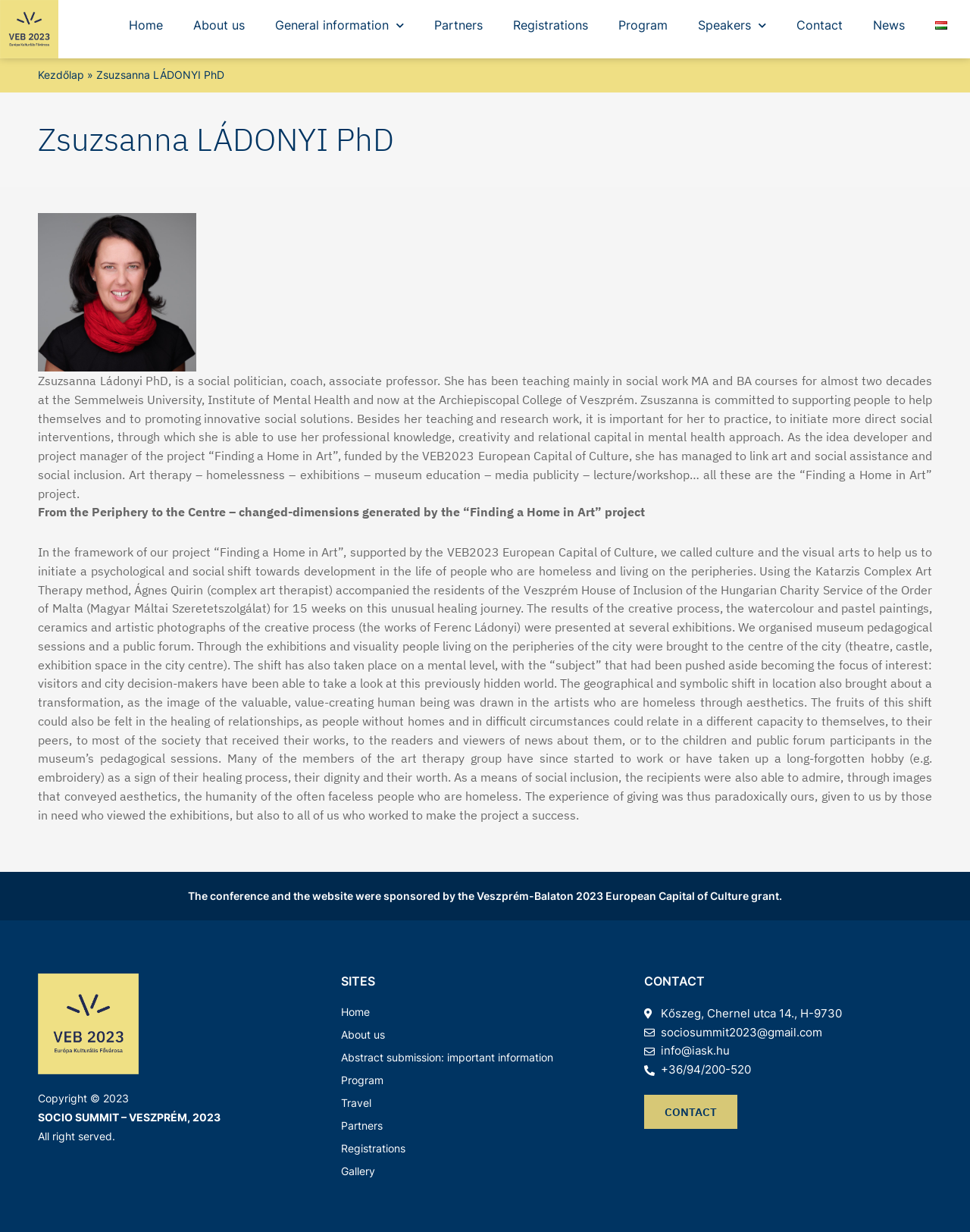Give a succinct answer to this question in a single word or phrase: 
What is the location of the conference?

Veszprém